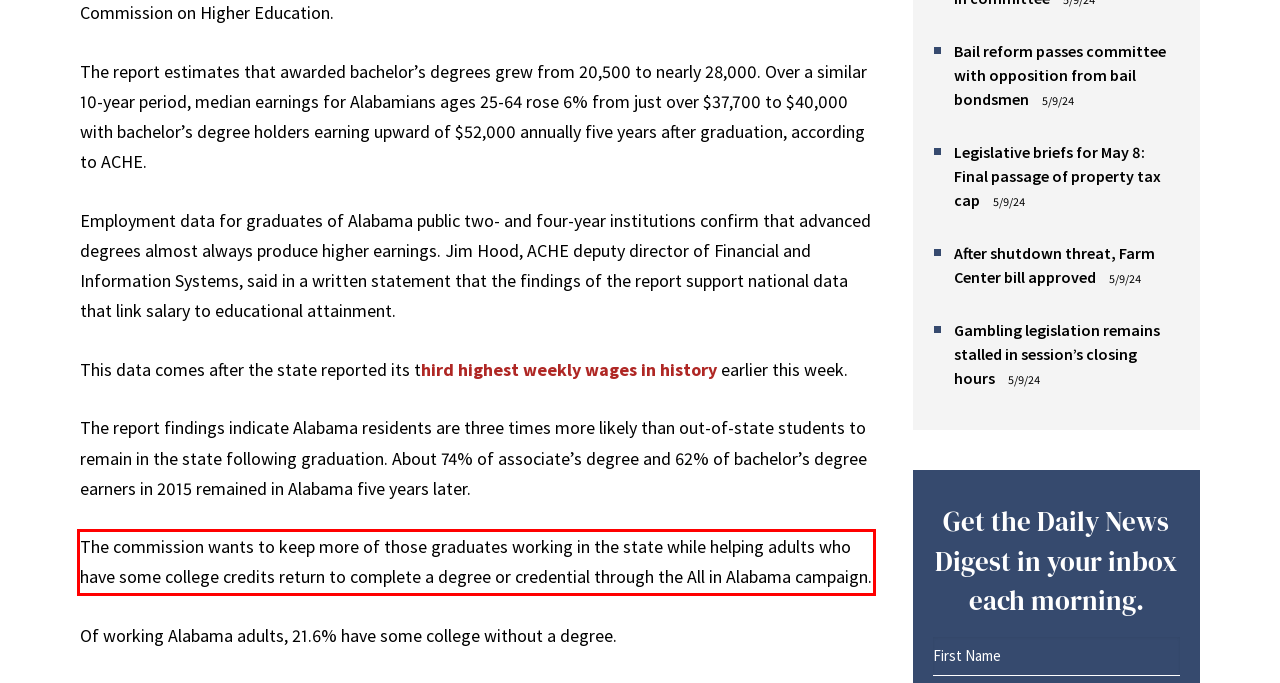Given the screenshot of the webpage, identify the red bounding box, and recognize the text content inside that red bounding box.

The commission wants to keep more of those graduates working in the state while helping adults who have some college credits return to complete a degree or credential through the All in Alabama campaign.